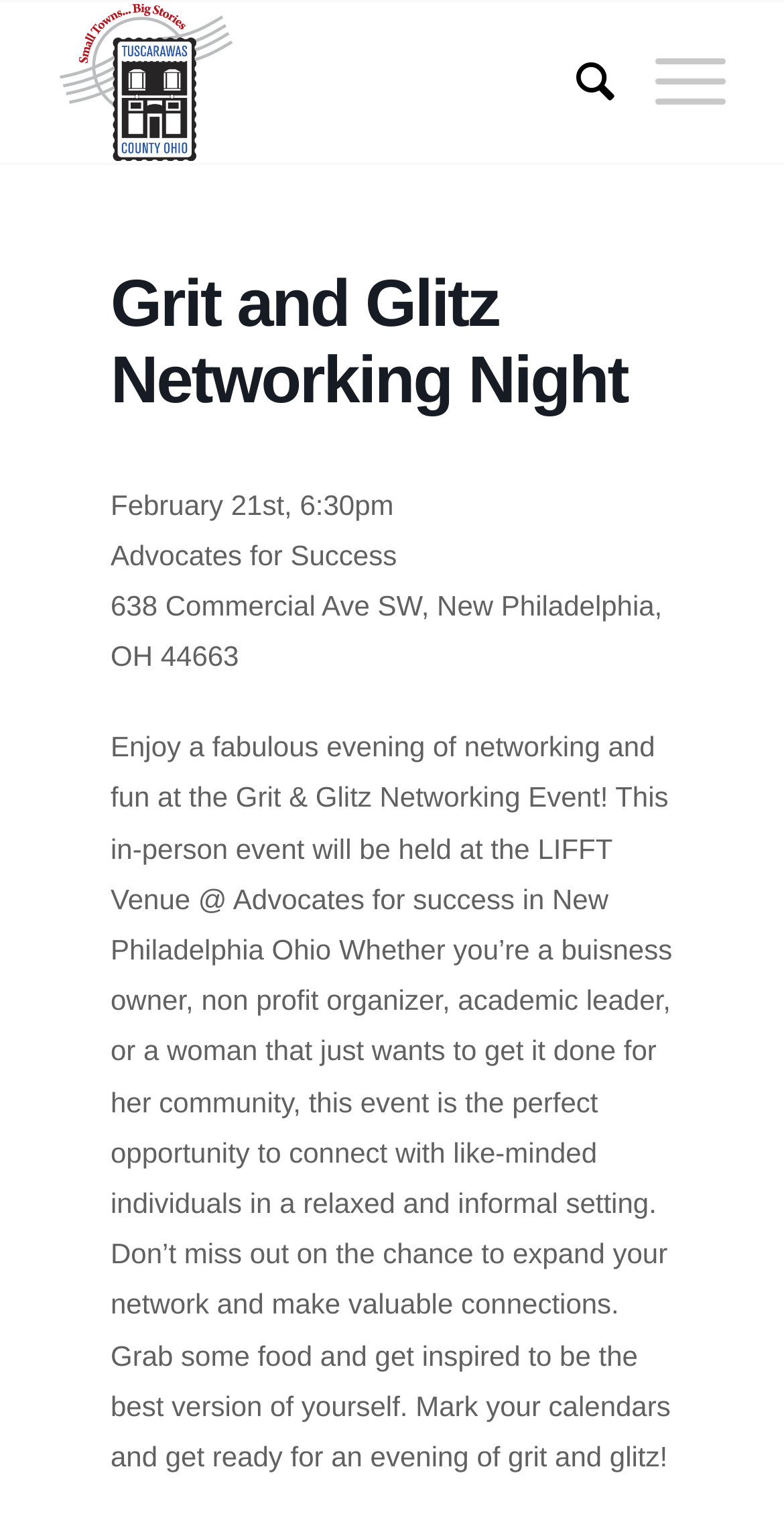Determine the bounding box for the UI element that matches this description: "Menu Menu".

[0.784, 0.001, 0.925, 0.107]